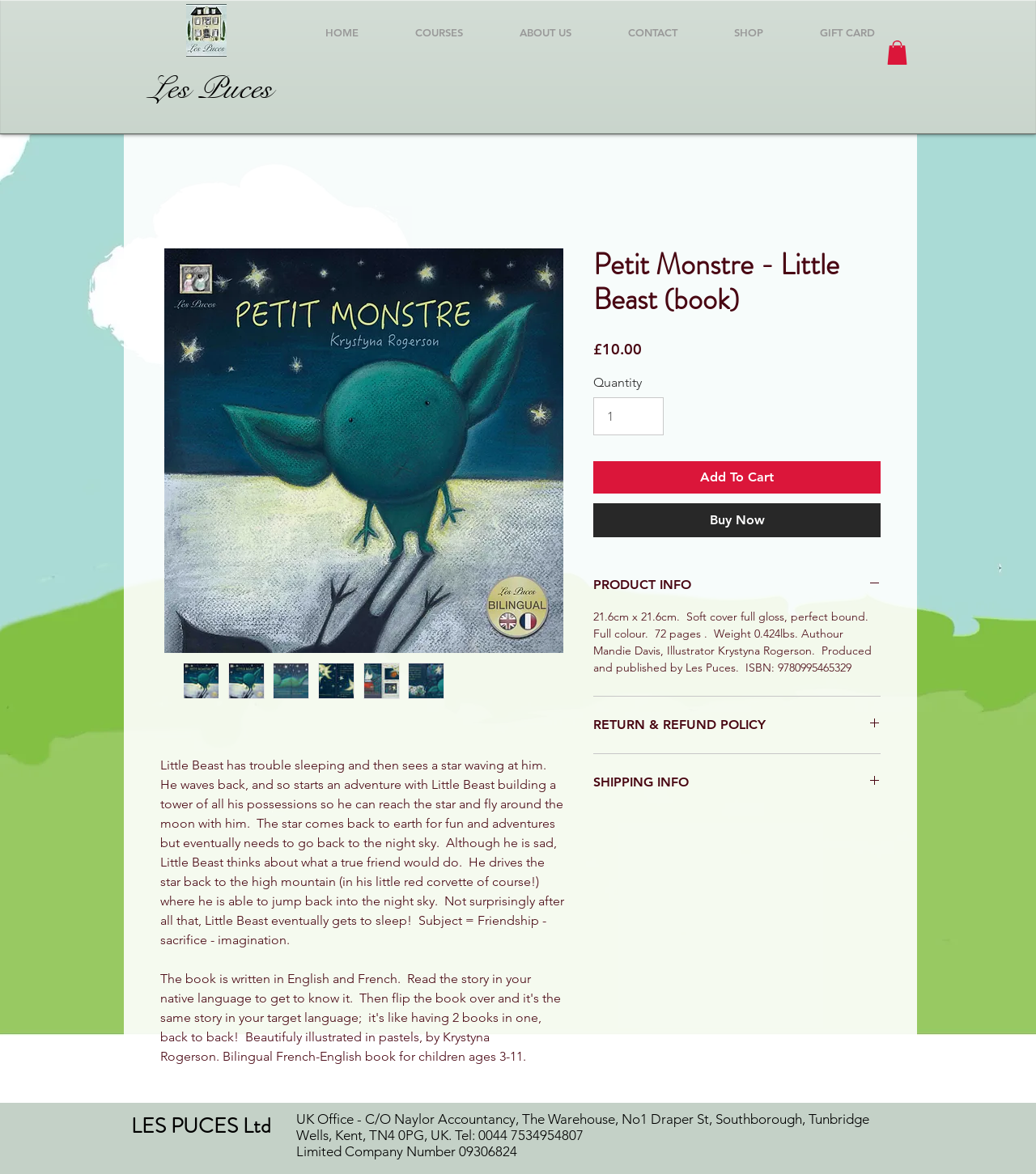Return the bounding box coordinates of the UI element that corresponds to this description: "ABOUT US". The coordinates must be given as four float numbers in the range of 0 and 1, [left, top, right, bottom].

[0.474, 0.01, 0.579, 0.045]